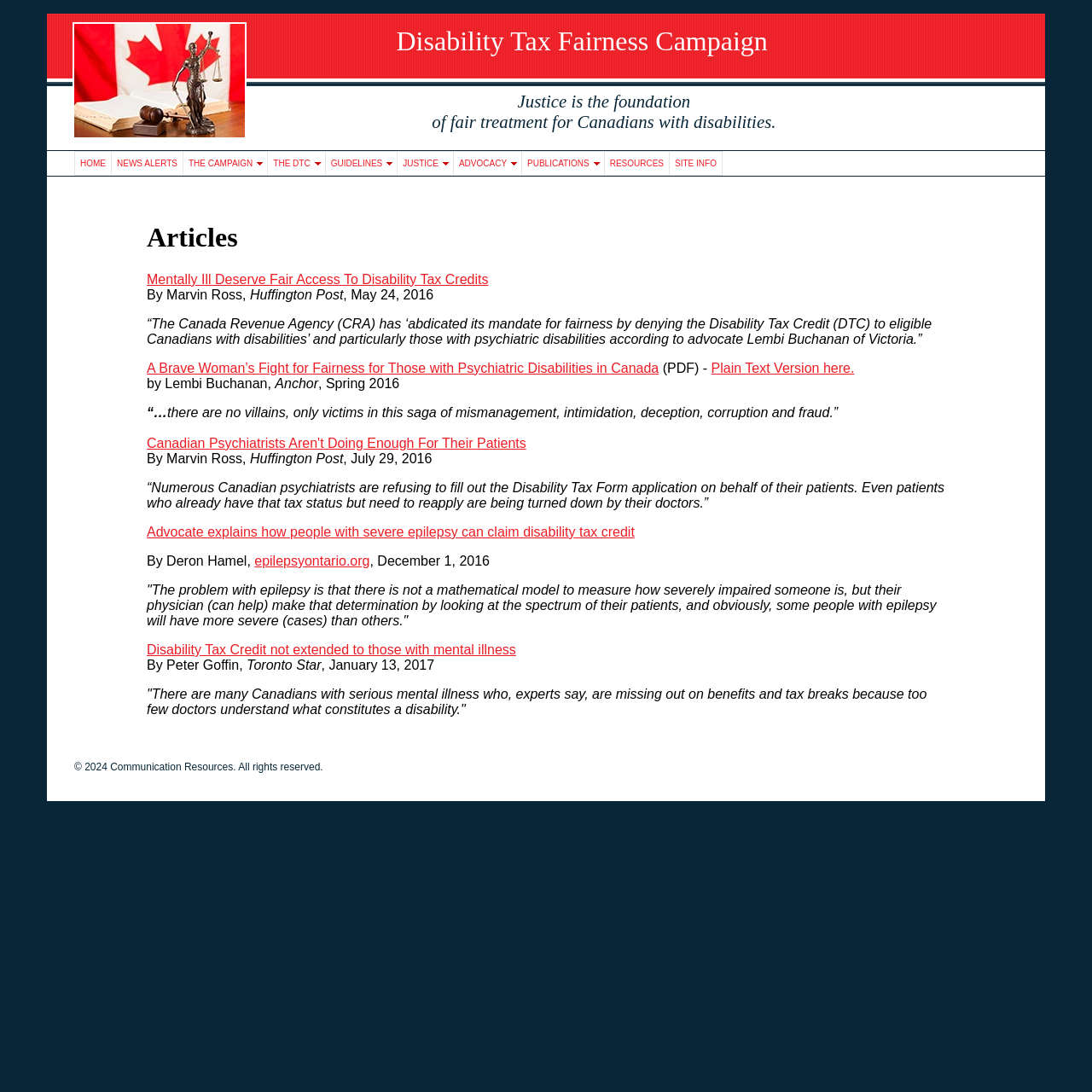Provide your answer to the question using just one word or phrase: What is the purpose of the links at the top of the webpage?

Navigation